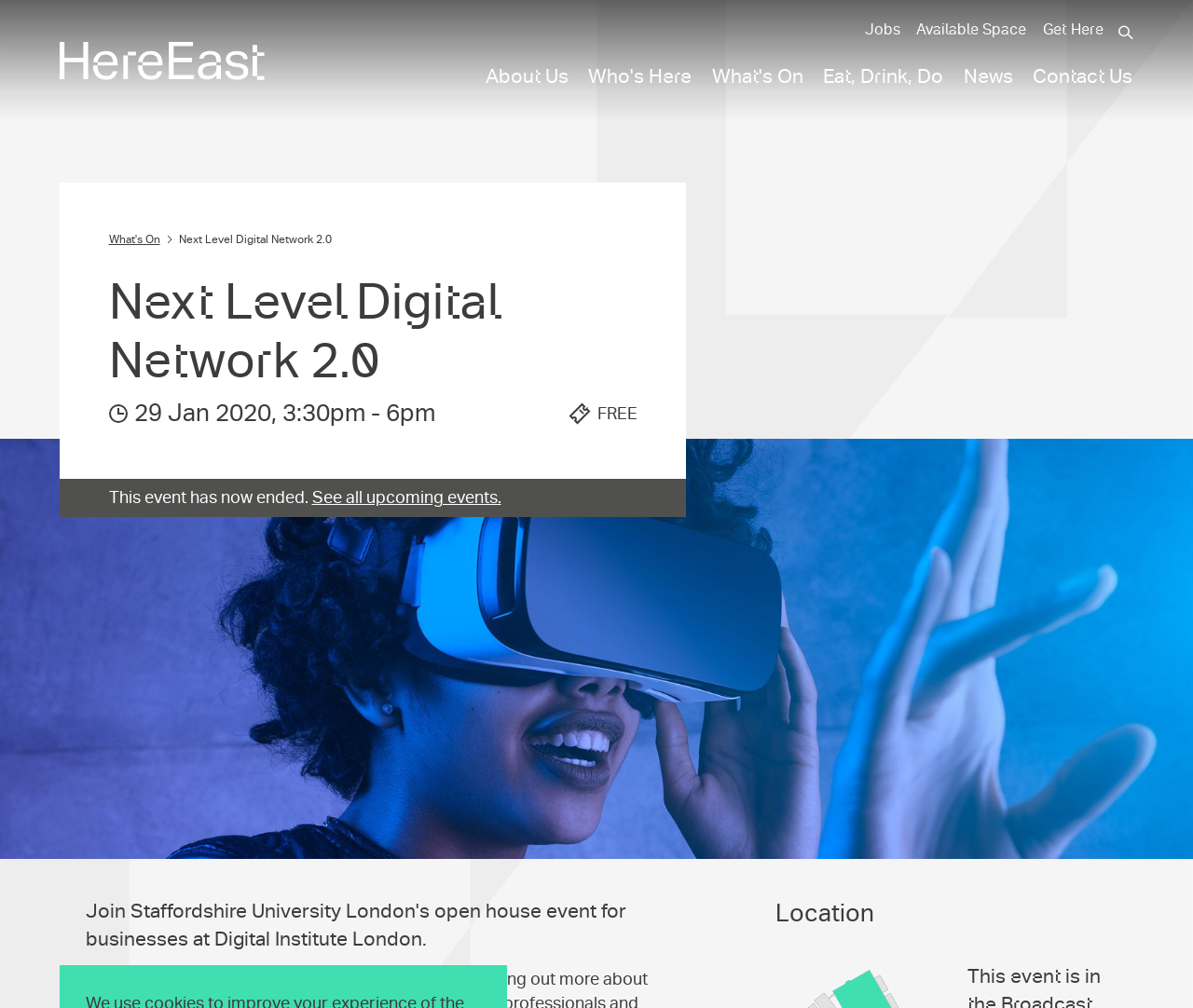Determine the bounding box coordinates of the element that should be clicked to execute the following command: "go to home page".

[0.05, 0.041, 0.222, 0.079]